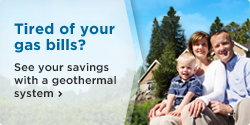What is the atmosphere reflected by the house?
Offer a detailed and exhaustive answer to the question.

The house in the image is described as 'cozy', which suggests a warm and welcoming atmosphere, and the caption also mentions that it 'reflects a peaceful, inviting atmosphere'.